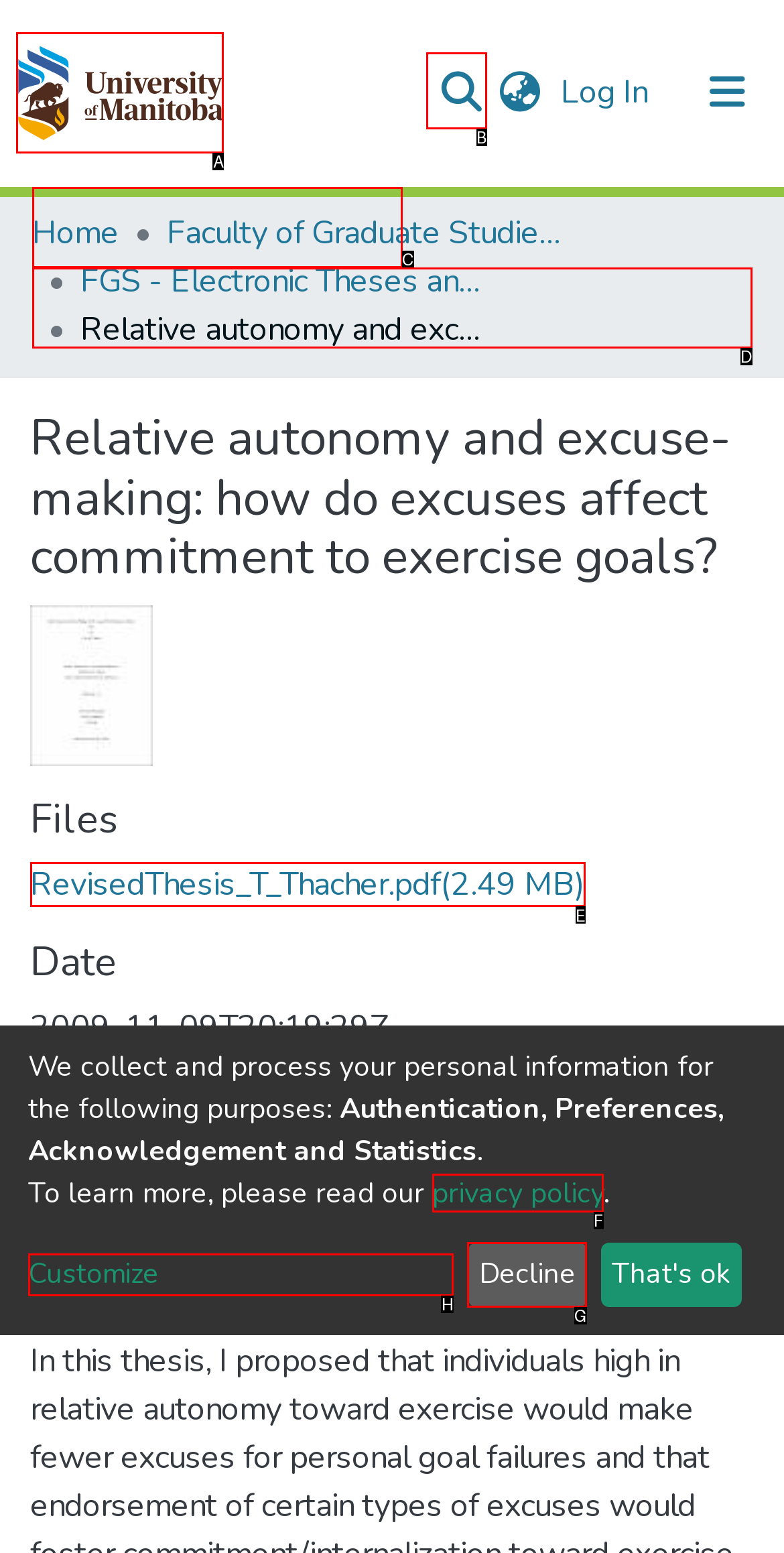Choose the HTML element that corresponds to the description: Communities & Collections
Provide the answer by selecting the letter from the given choices.

C